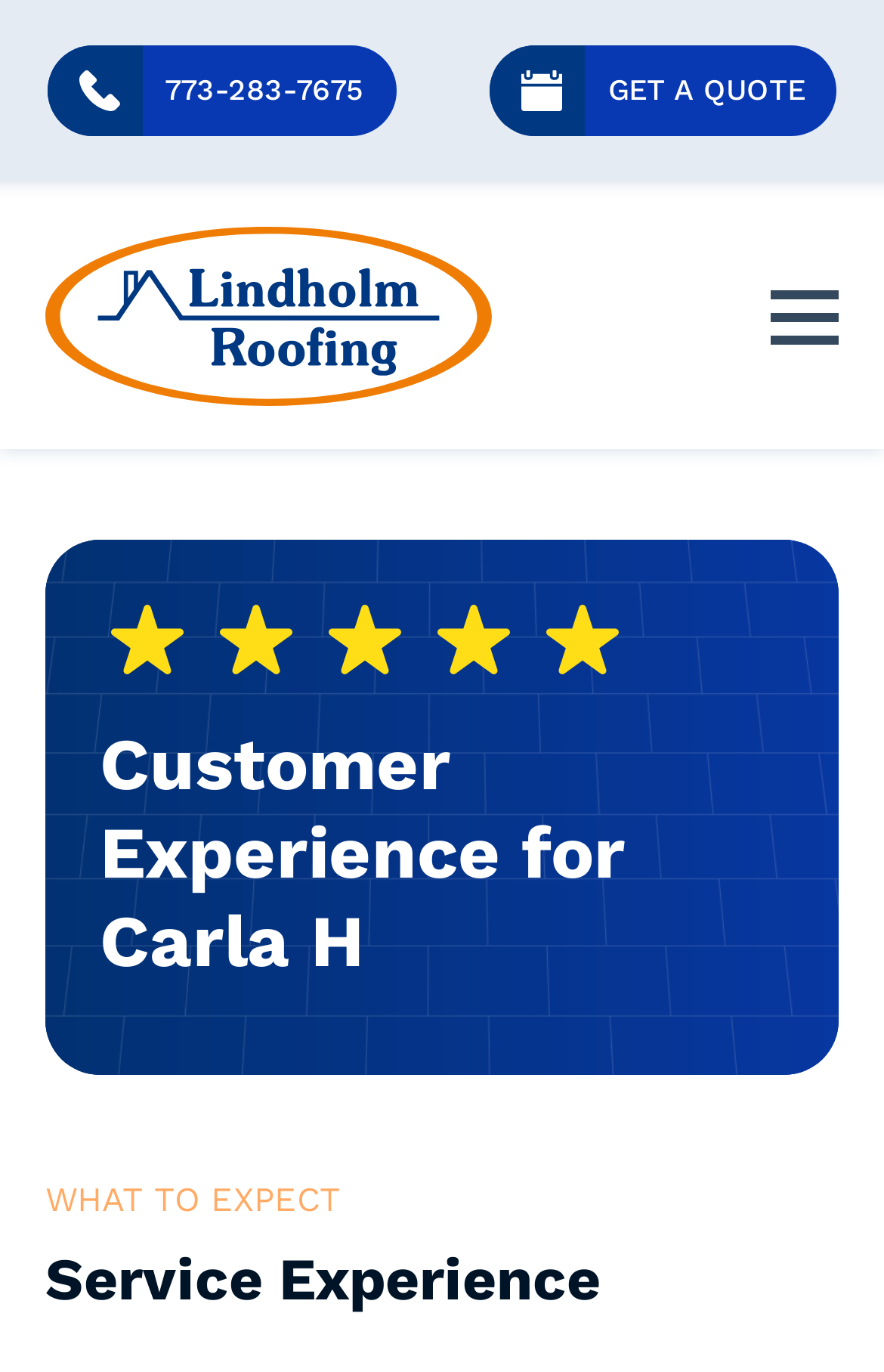Identify the bounding box for the described UI element: "alt="Easy Blog Hub"".

None